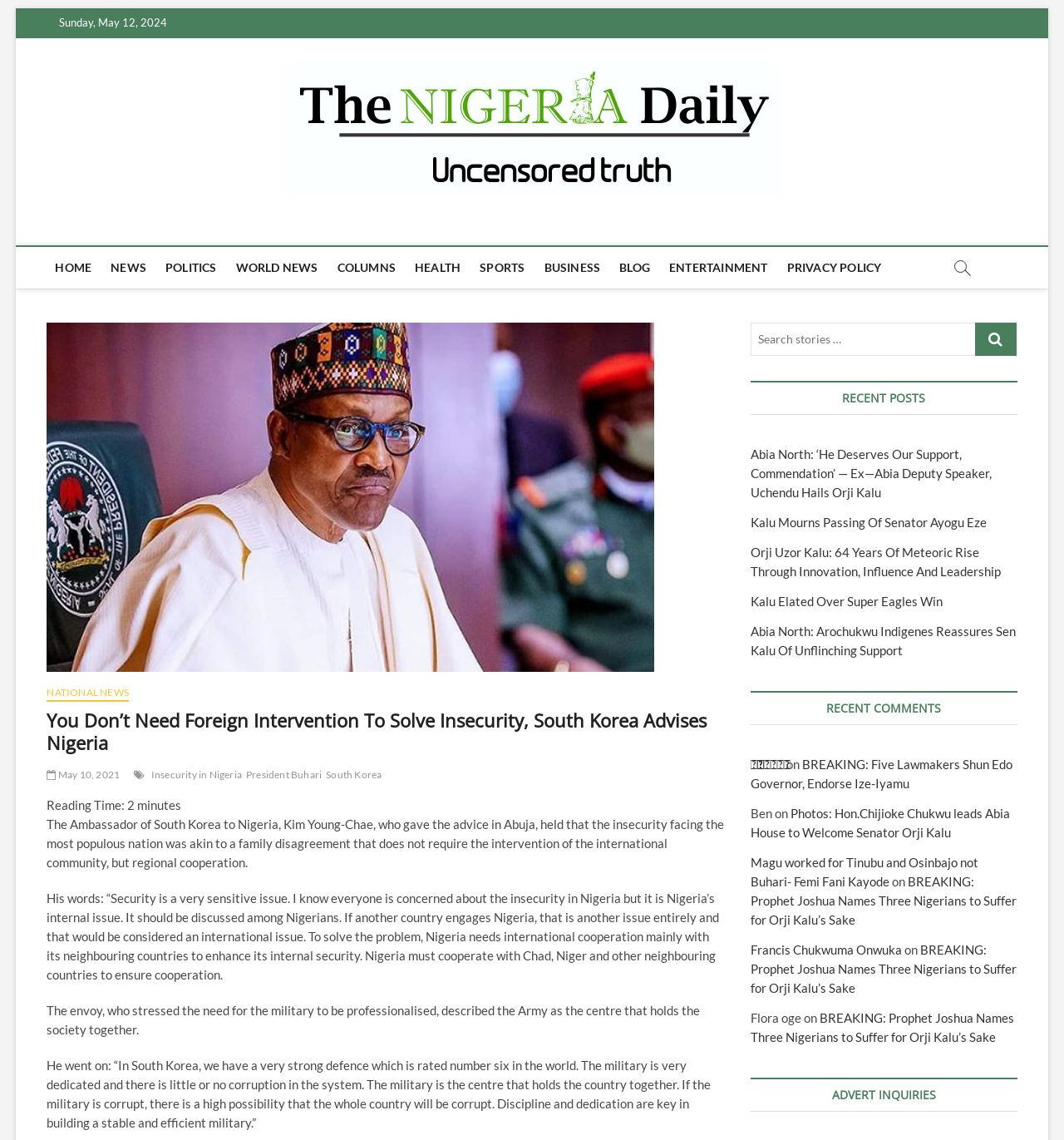Provide the bounding box coordinates for the UI element that is described by this text: "May 10, 2021". The coordinates should be in the form of four float numbers between 0 and 1: [left, top, right, bottom].

[0.044, 0.674, 0.113, 0.685]